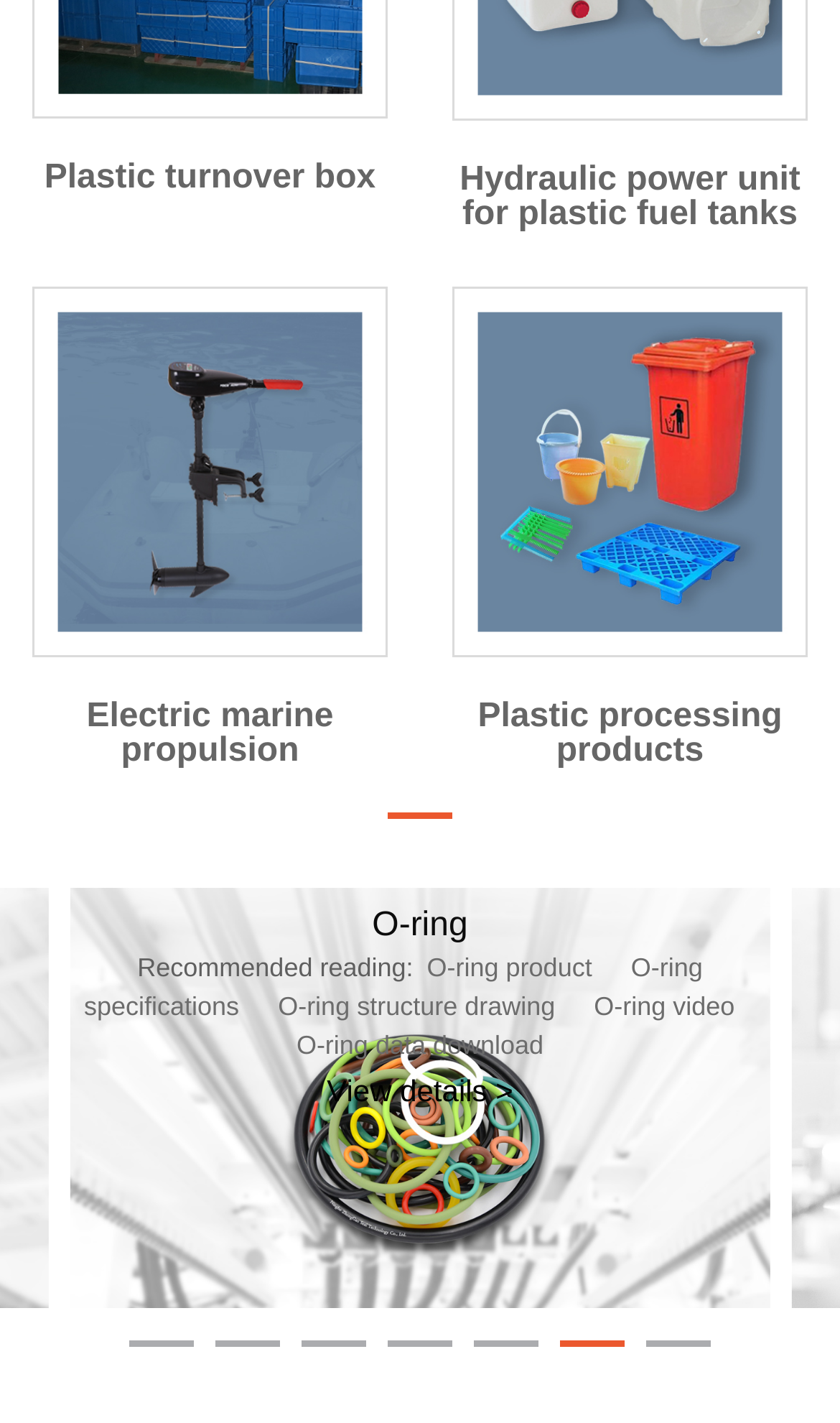Identify the bounding box coordinates of the clickable region required to complete the instruction: "Click on Breaking News". The coordinates should be given as four float numbers within the range of 0 and 1, i.e., [left, top, right, bottom].

None